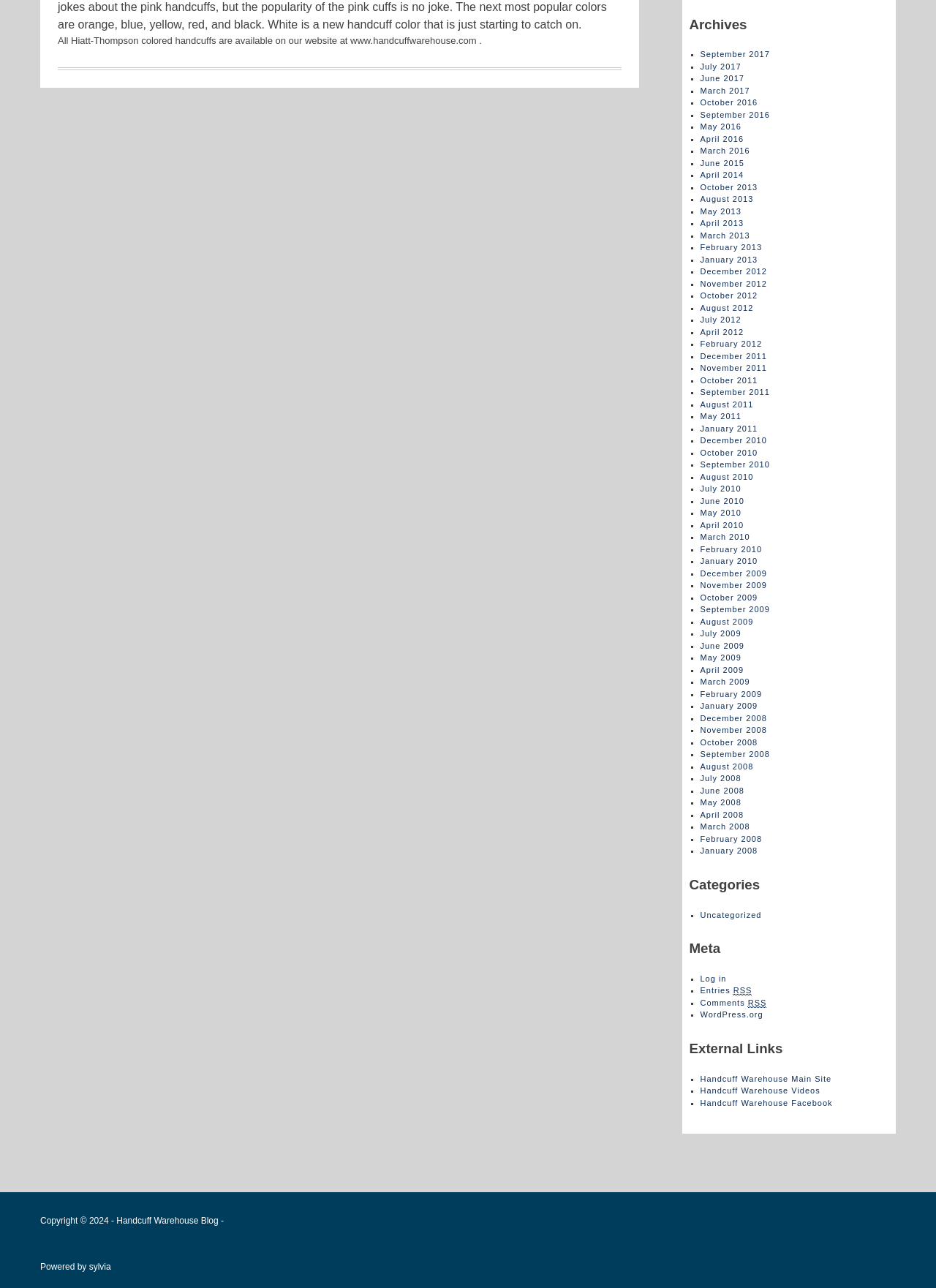Given the webpage screenshot and the description, determine the bounding box coordinates (top-left x, top-left y, bottom-right x, bottom-right y) that define the location of the UI element matching this description: Handcuff Warehouse Facebook

[0.748, 0.853, 0.89, 0.86]